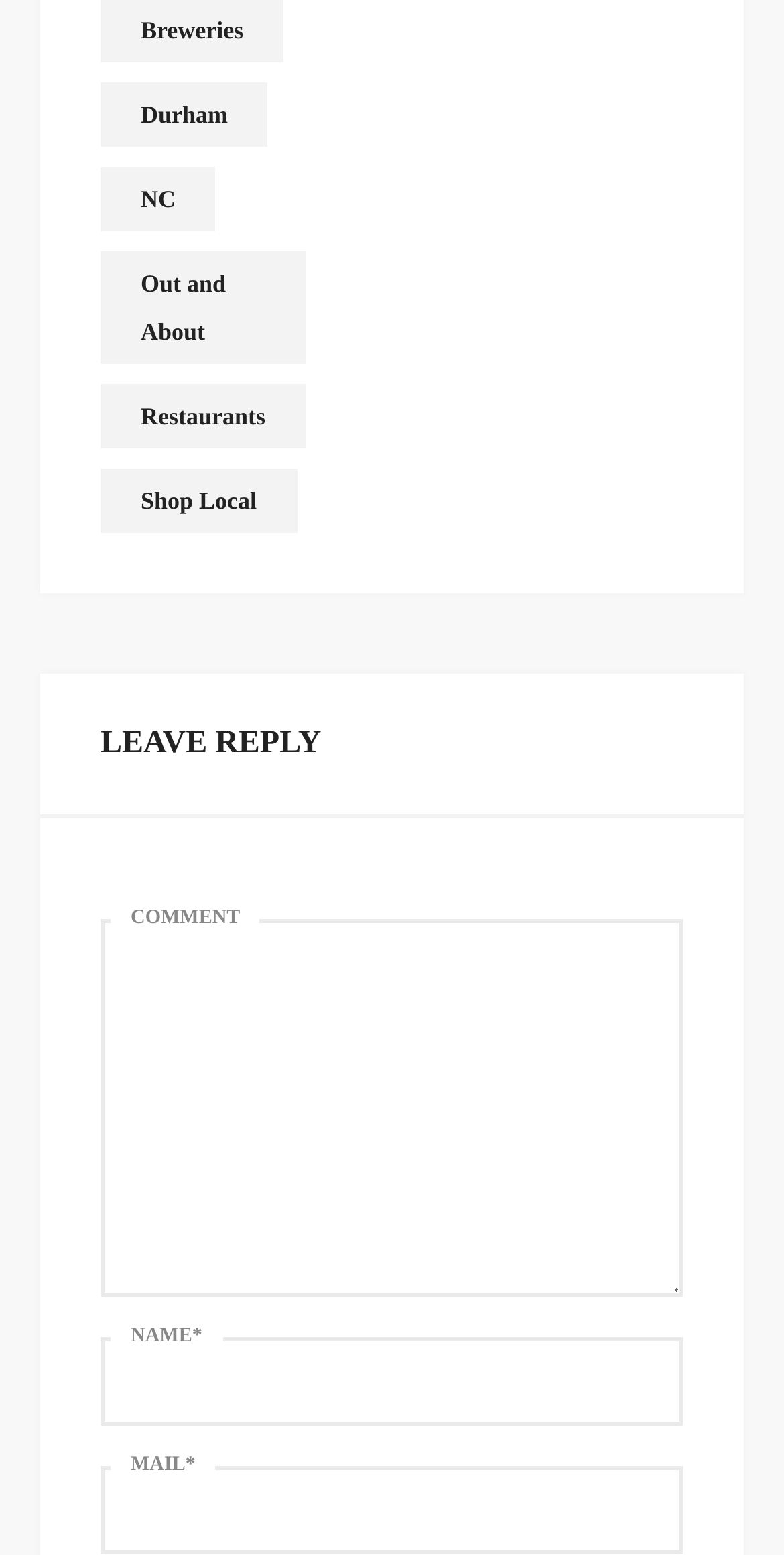Using the information from the screenshot, answer the following question thoroughly:
What is the location mentioned?

The webpage has links to 'Durham' and 'NC' at the top, which suggests that the location being referred to is Durham, North Carolina.